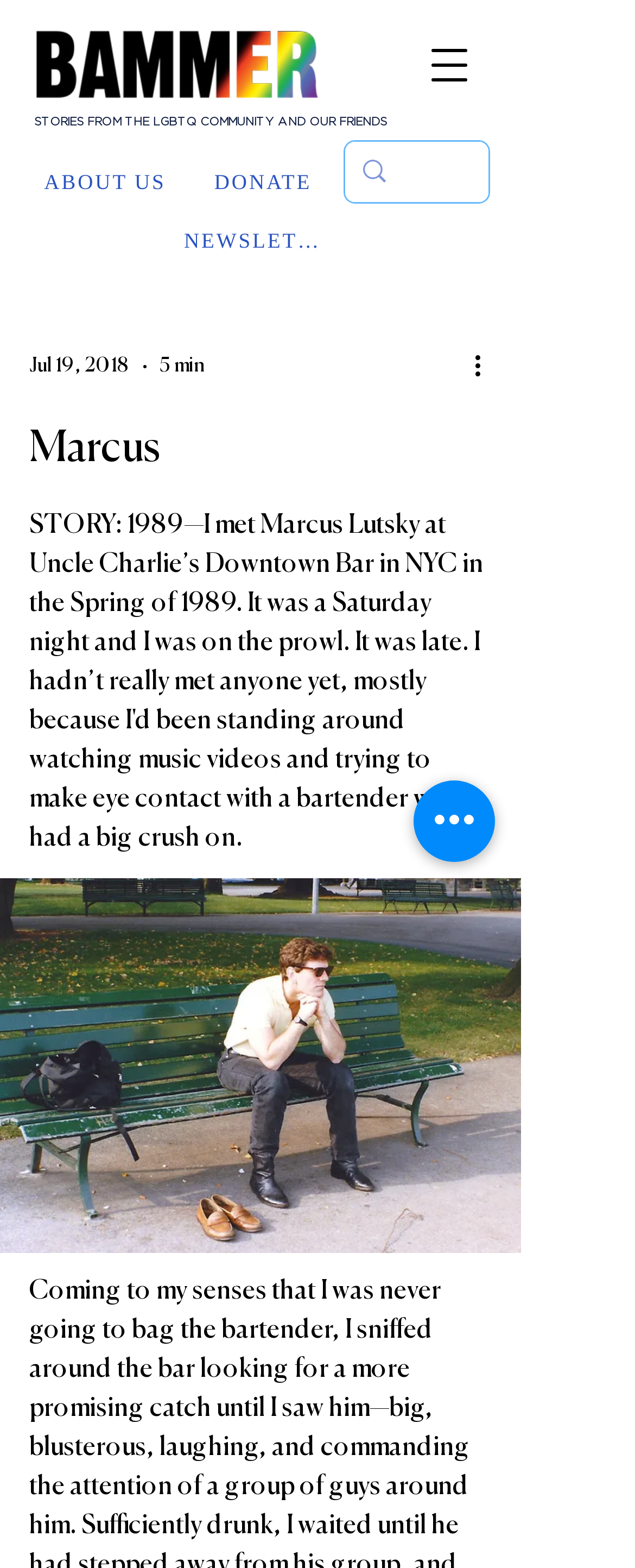What is the name of the community? Analyze the screenshot and reply with just one word or a short phrase.

LGBTQ